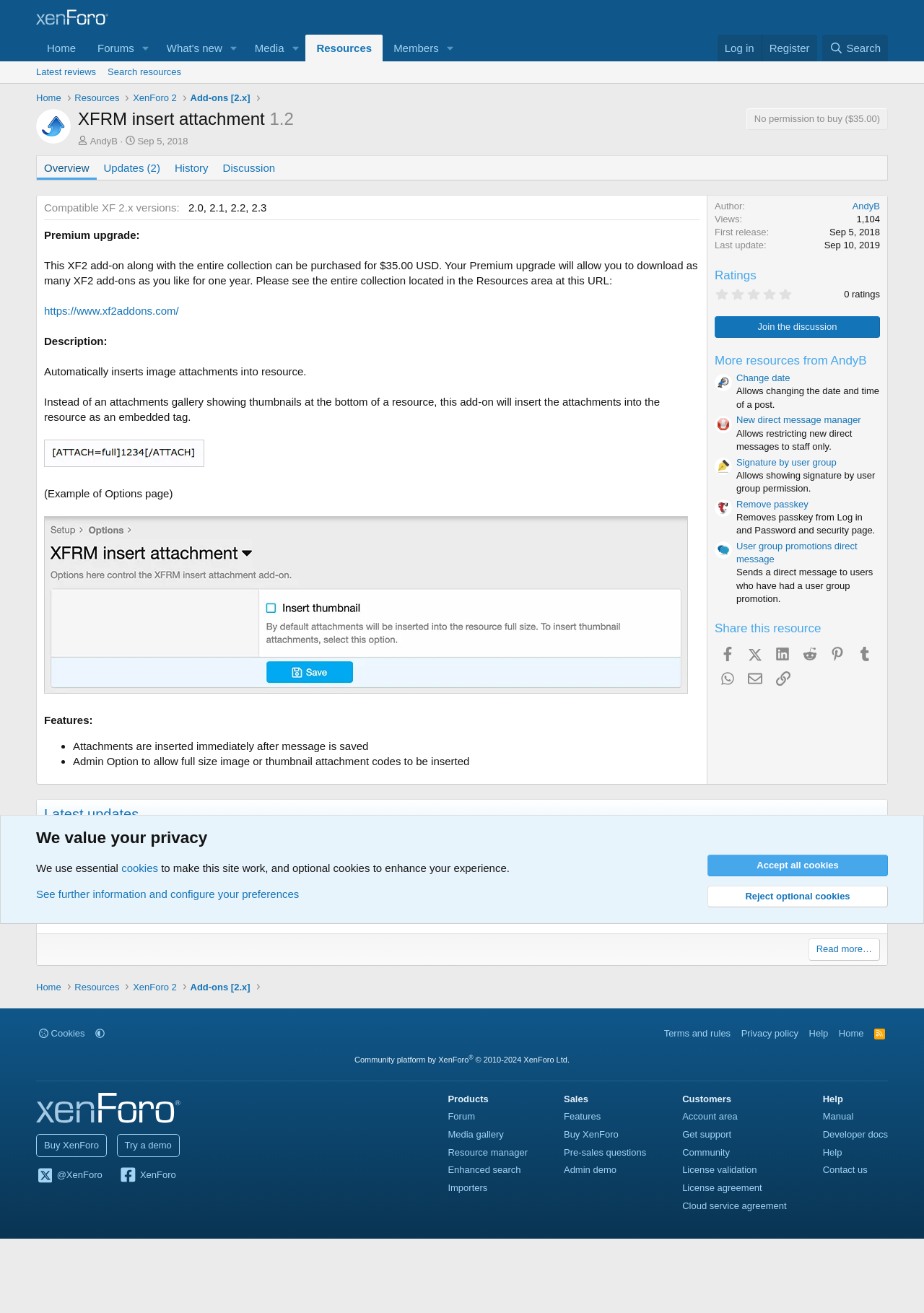Can you give a comprehensive explanation to the question given the content of the image?
How many views does this add-on have?

I found the answer by looking at the description list which shows 'Views' as 1,104.